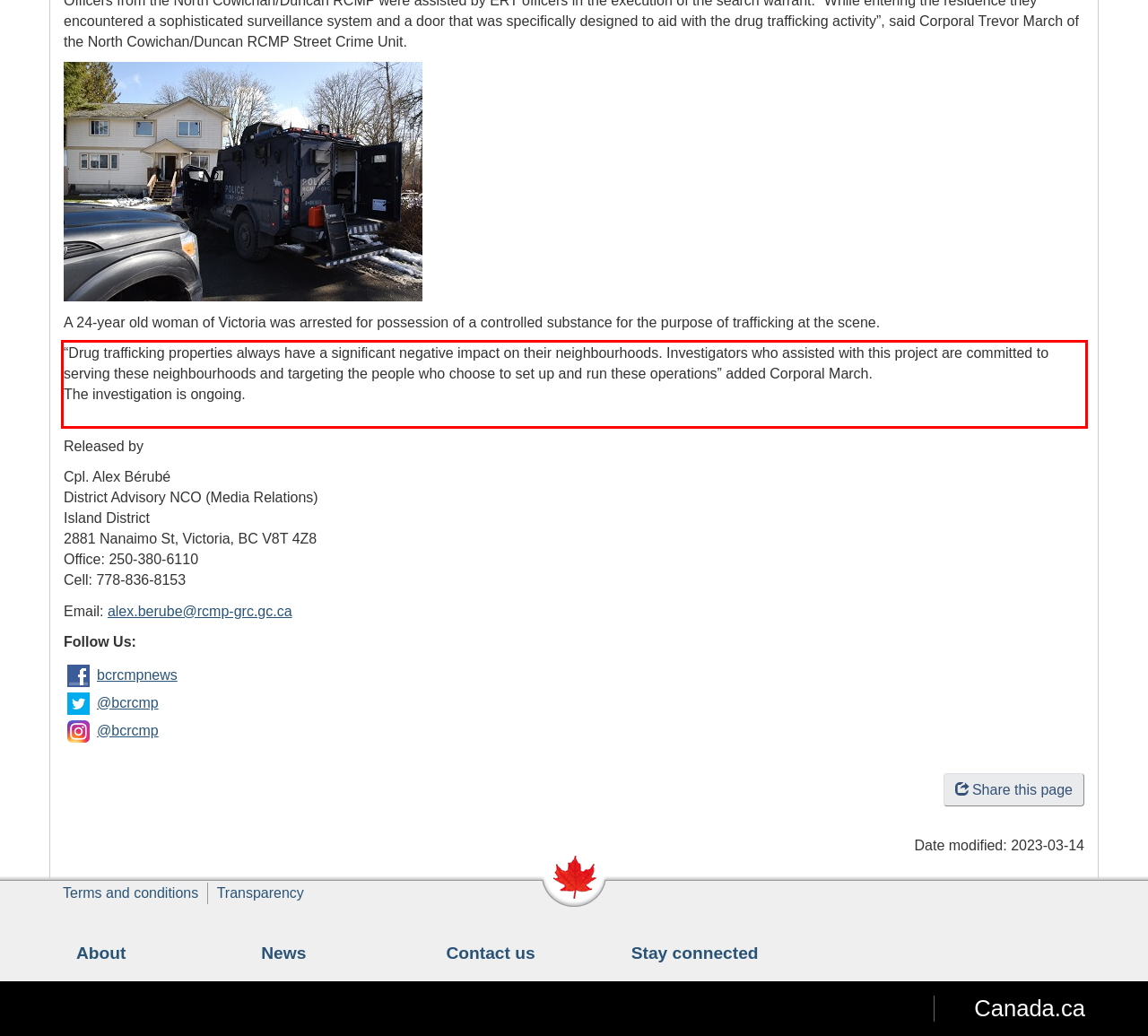You have a screenshot of a webpage where a UI element is enclosed in a red rectangle. Perform OCR to capture the text inside this red rectangle.

Drug trafficking properties always have a significant negative impact on their neighbourhoods. Investigators who assisted with this project are committed to serving these neighbourhoods and targeting the people who choose to set up and run these operations added Corporal March. The investigation is ongoing.